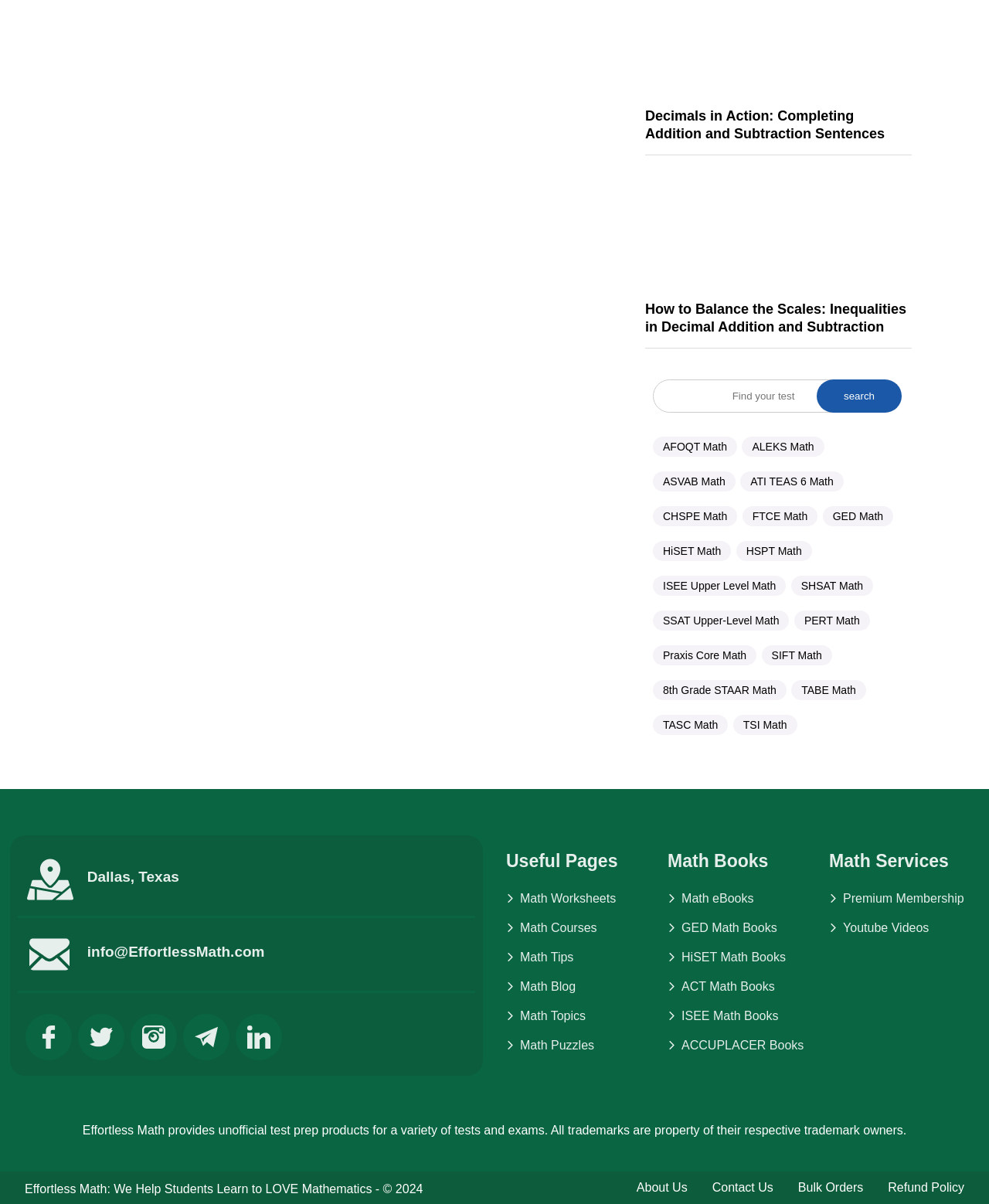How many social media platforms are listed?
Look at the image and provide a detailed response to the question.

I counted the number of social media links at the bottom of the webpage, which includes Facebook, Twitter, Instagram, Telegram, and Linkedin. There are 5 links in total.